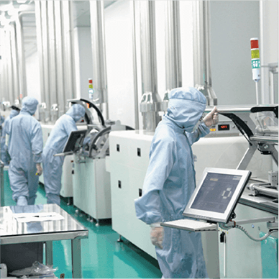Why is the floor polished?
Kindly offer a comprehensive and detailed response to the question.

The polished floor in the image reflects the emphasis on cleanliness required in semiconductor fabrication, as even the slightest contamination can affect the quality of the wafers being produced.